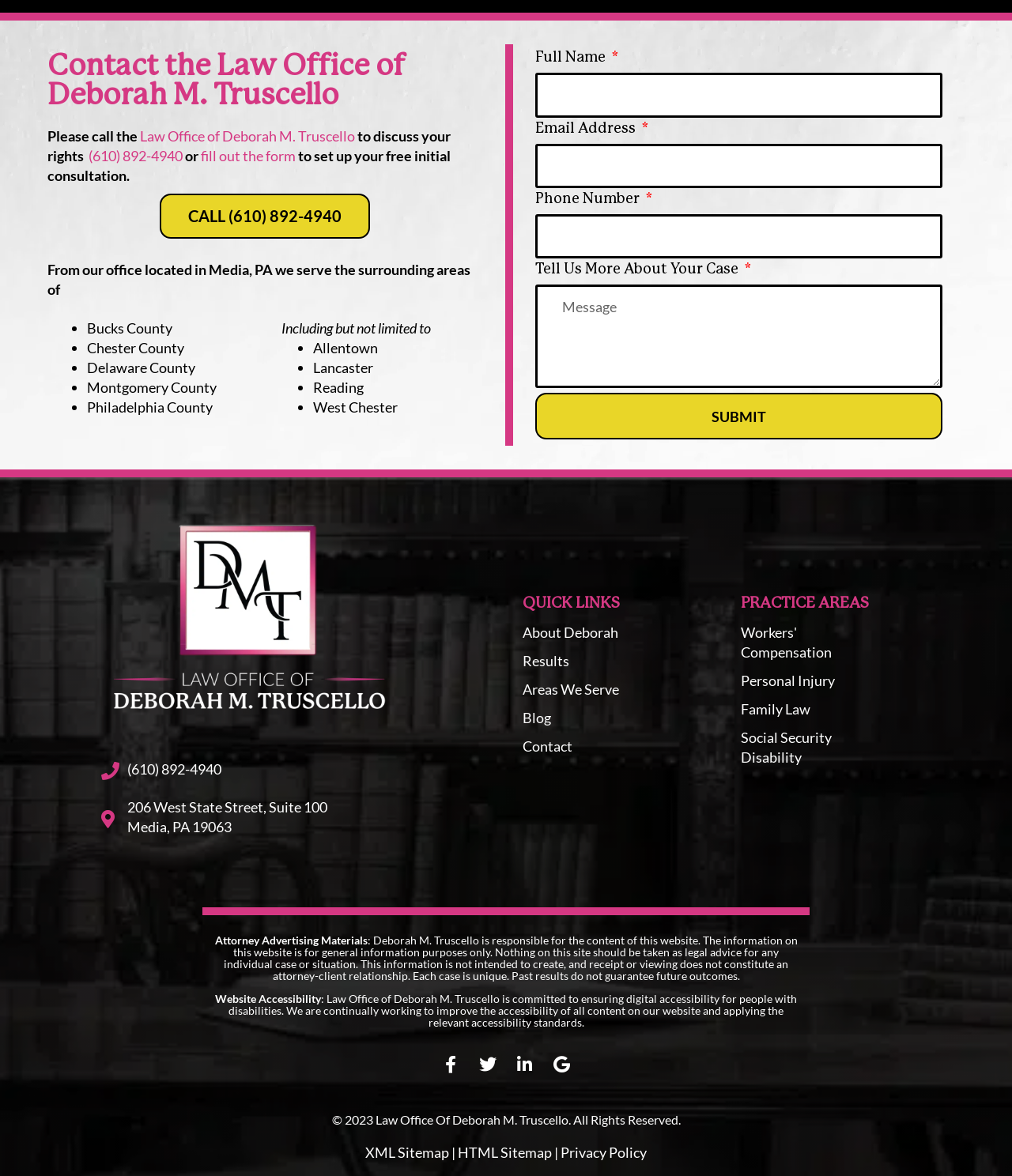What is the address of the law office?
Look at the screenshot and give a one-word or phrase answer.

206 West State Street, Suite 100, Media, PA 19063